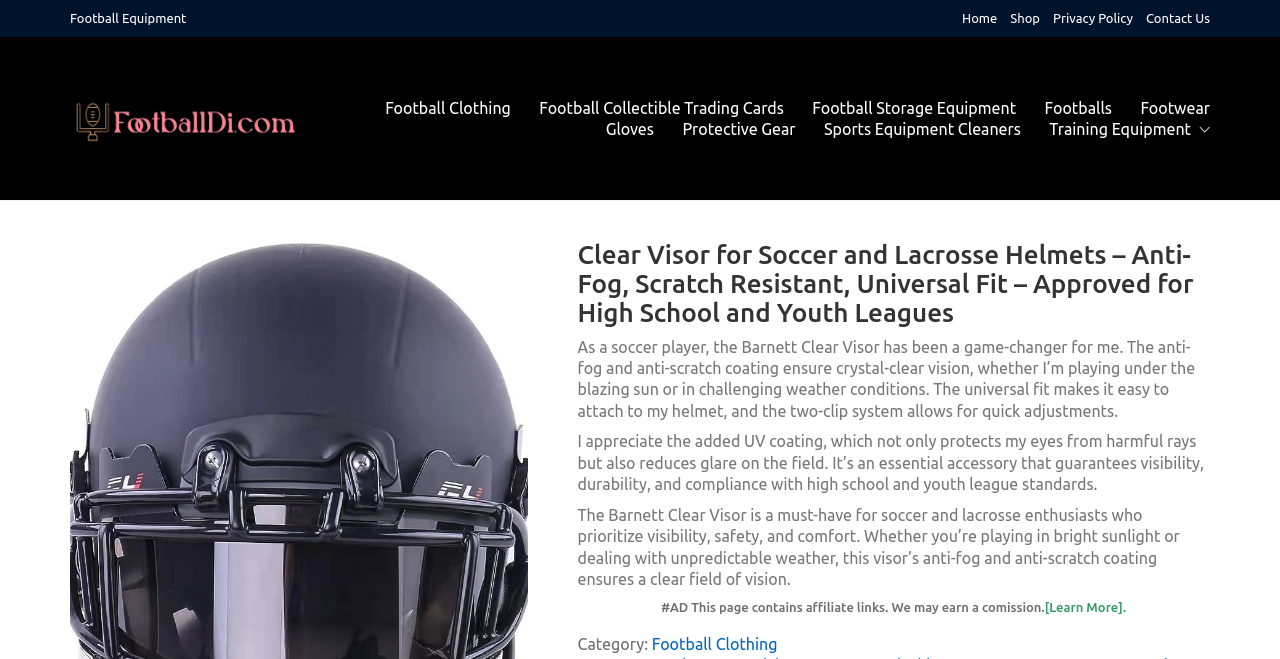Find the bounding box coordinates of the area to click in order to follow the instruction: "Click on Home".

[0.752, 0.015, 0.779, 0.041]